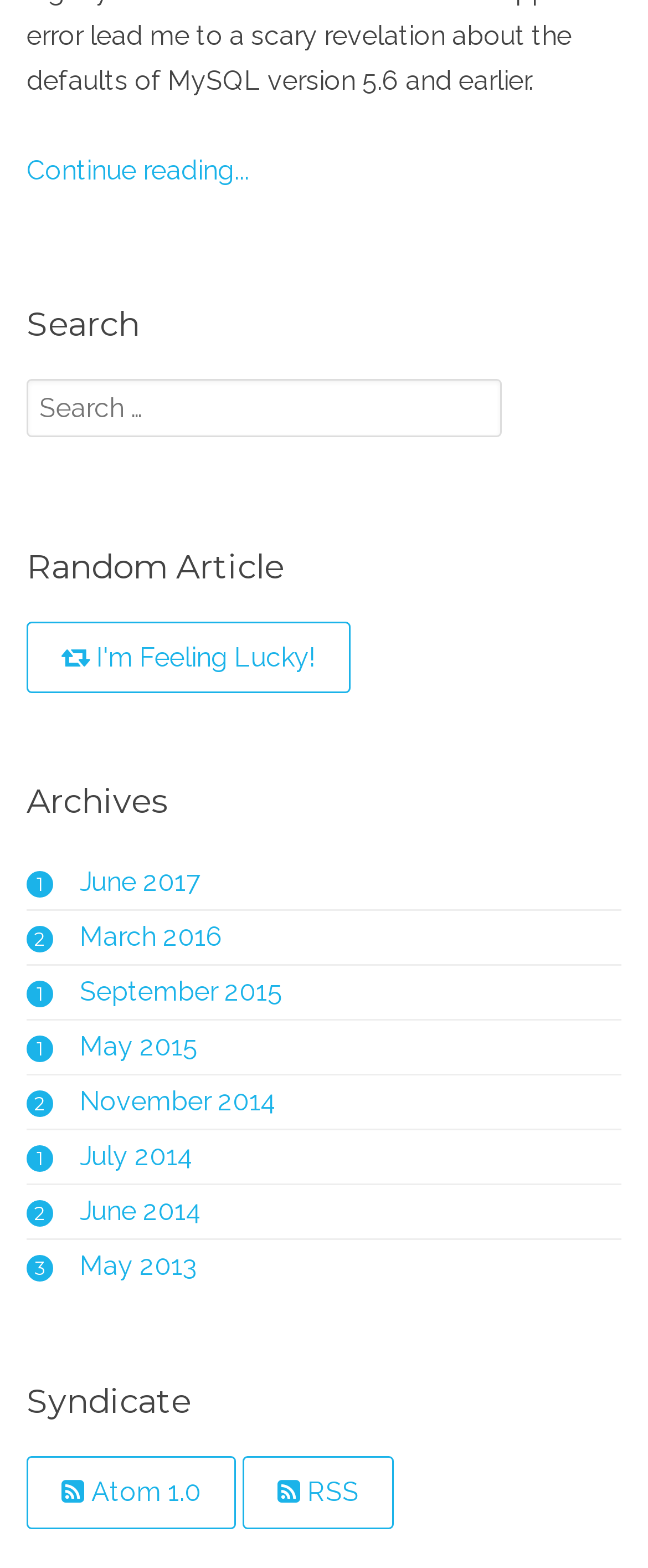How many headings are on the webpage?
Please provide a comprehensive answer based on the information in the image.

The headings on the webpage are 'Search', 'Random Article', 'Archives', and 'Syndicate', totaling 4 headings.